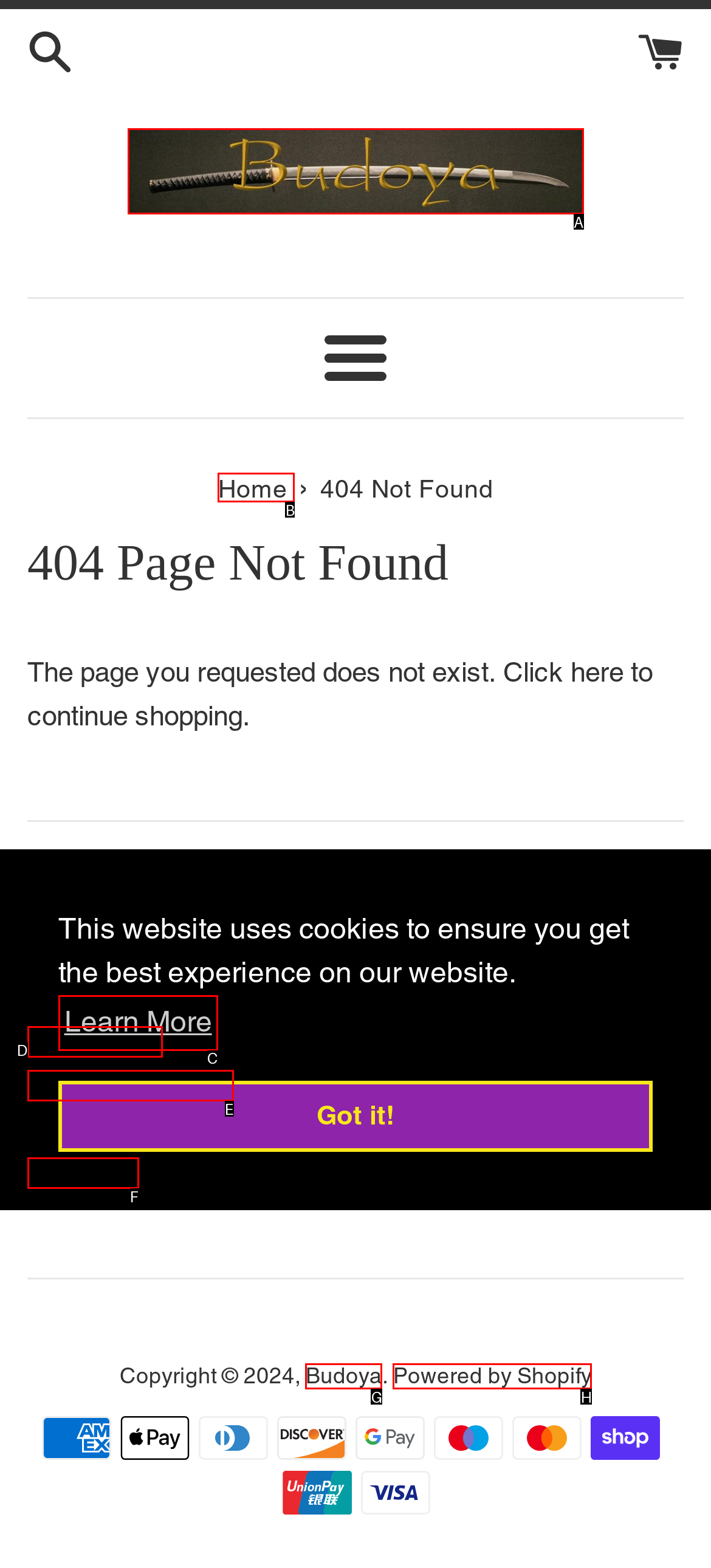Given the description: Conditions of use, determine the corresponding lettered UI element.
Answer with the letter of the selected option.

E